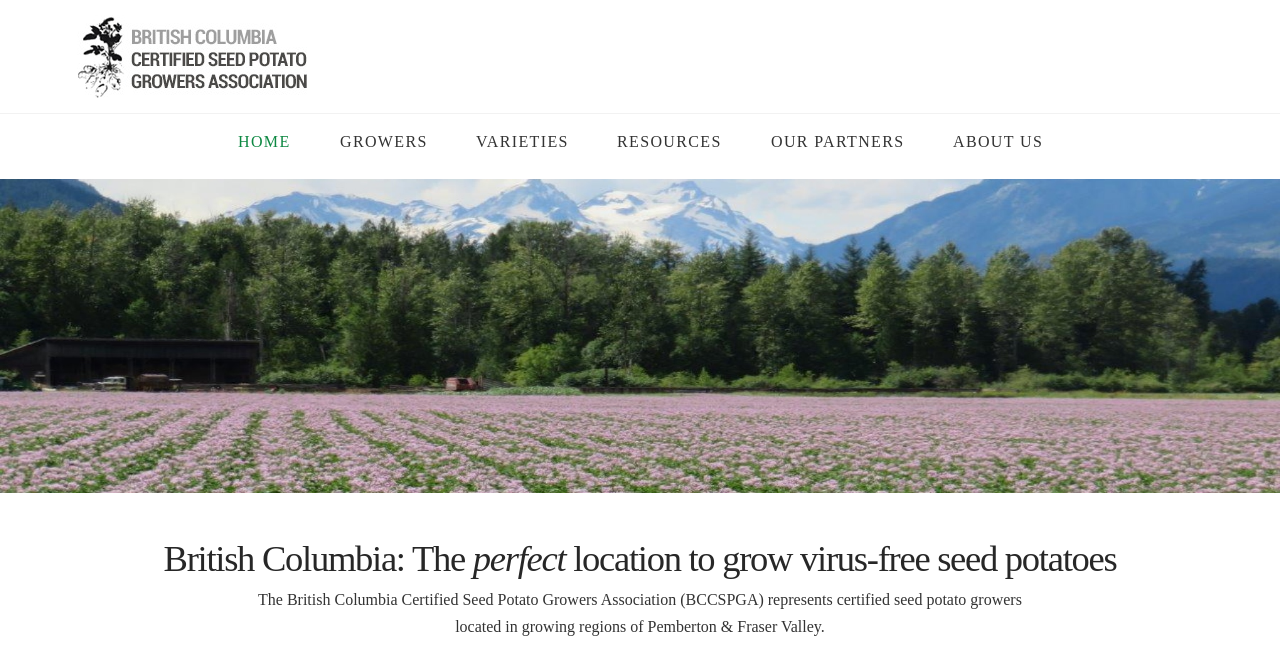Using a single word or phrase, answer the following question: 
What is the region mentioned for certified seed potato growers?

Pemberton & Fraser Valley